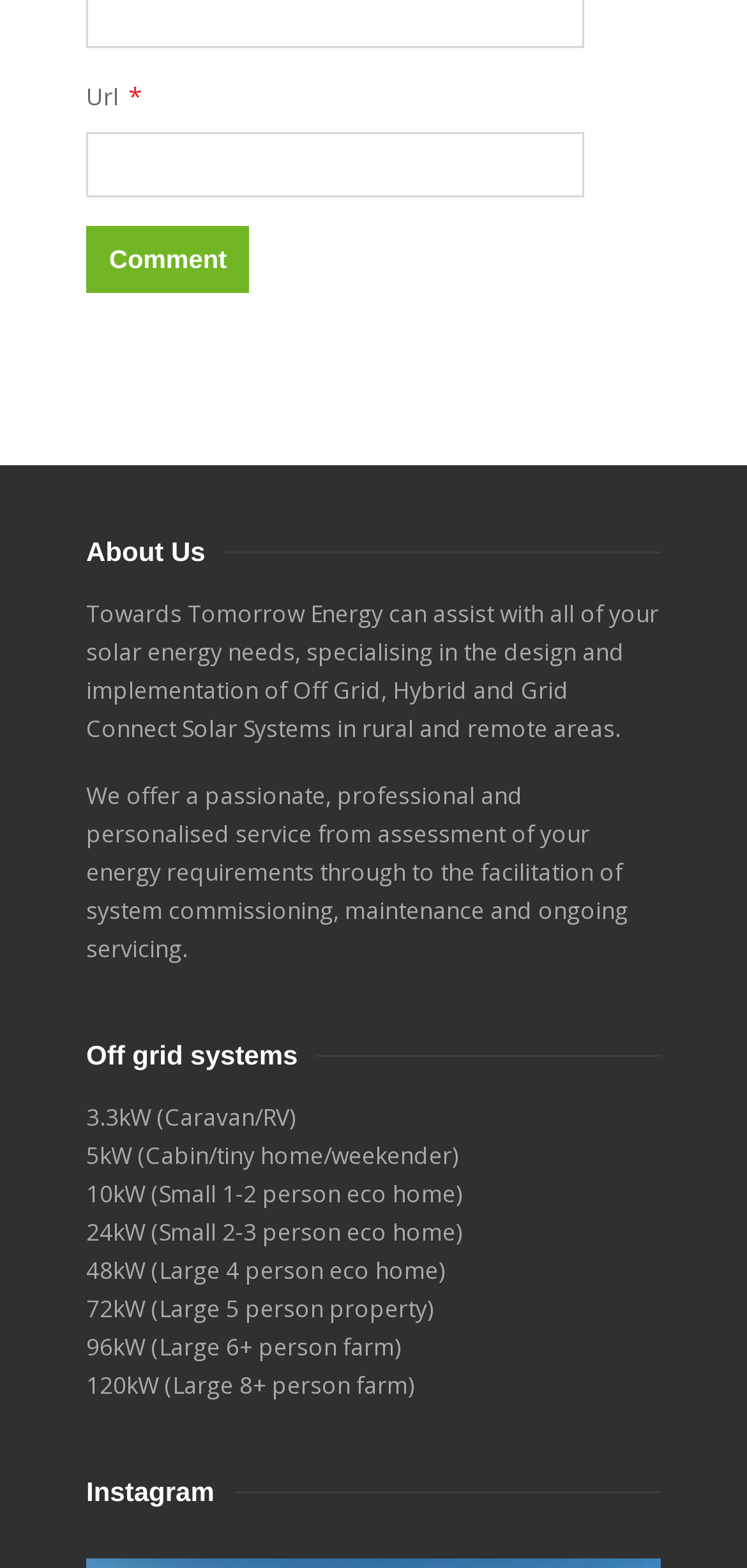Please give a short response to the question using one word or a phrase:
What is the purpose of the 'Comment' button?

To comment